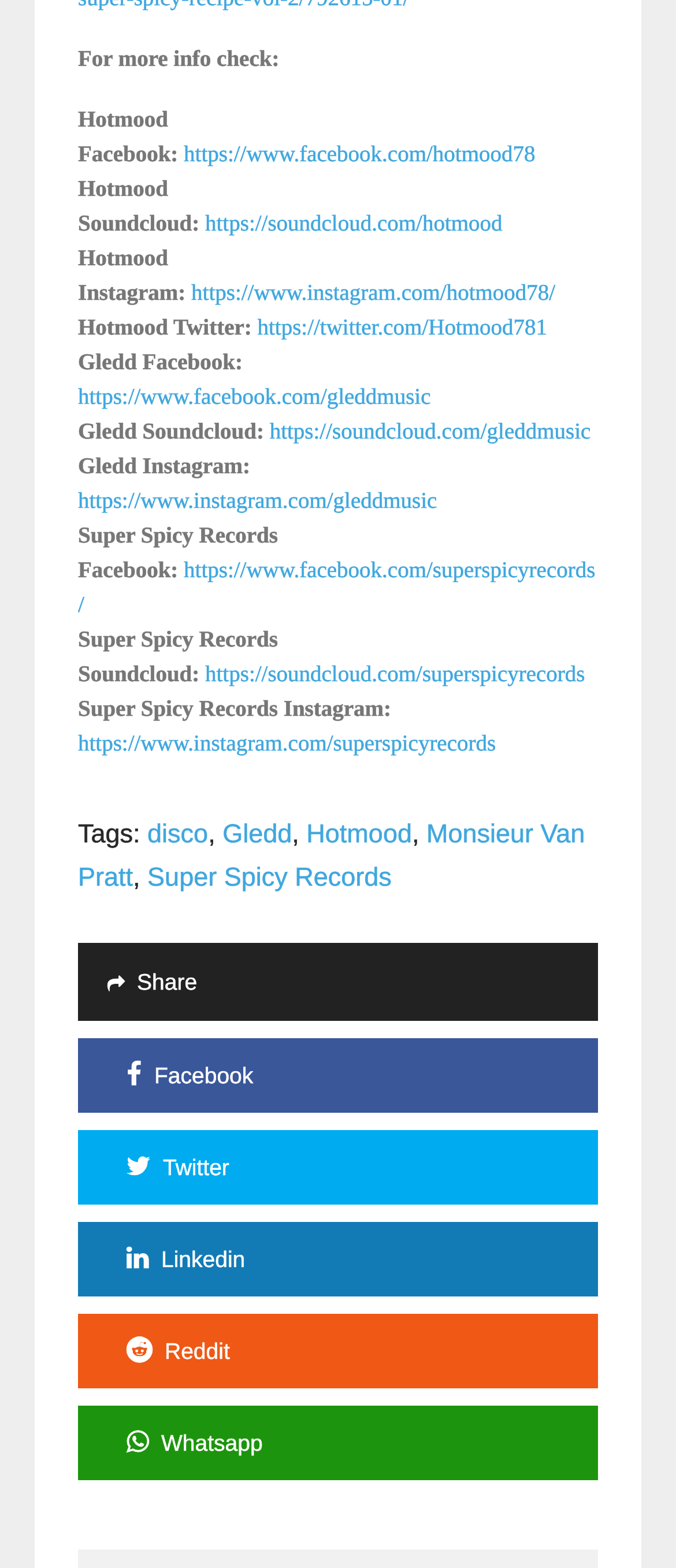Identify the coordinates of the bounding box for the element described below: "https://soundcloud.com/superspicyrecords". Return the coordinates as four float numbers between 0 and 1: [left, top, right, bottom].

[0.303, 0.366, 0.865, 0.382]